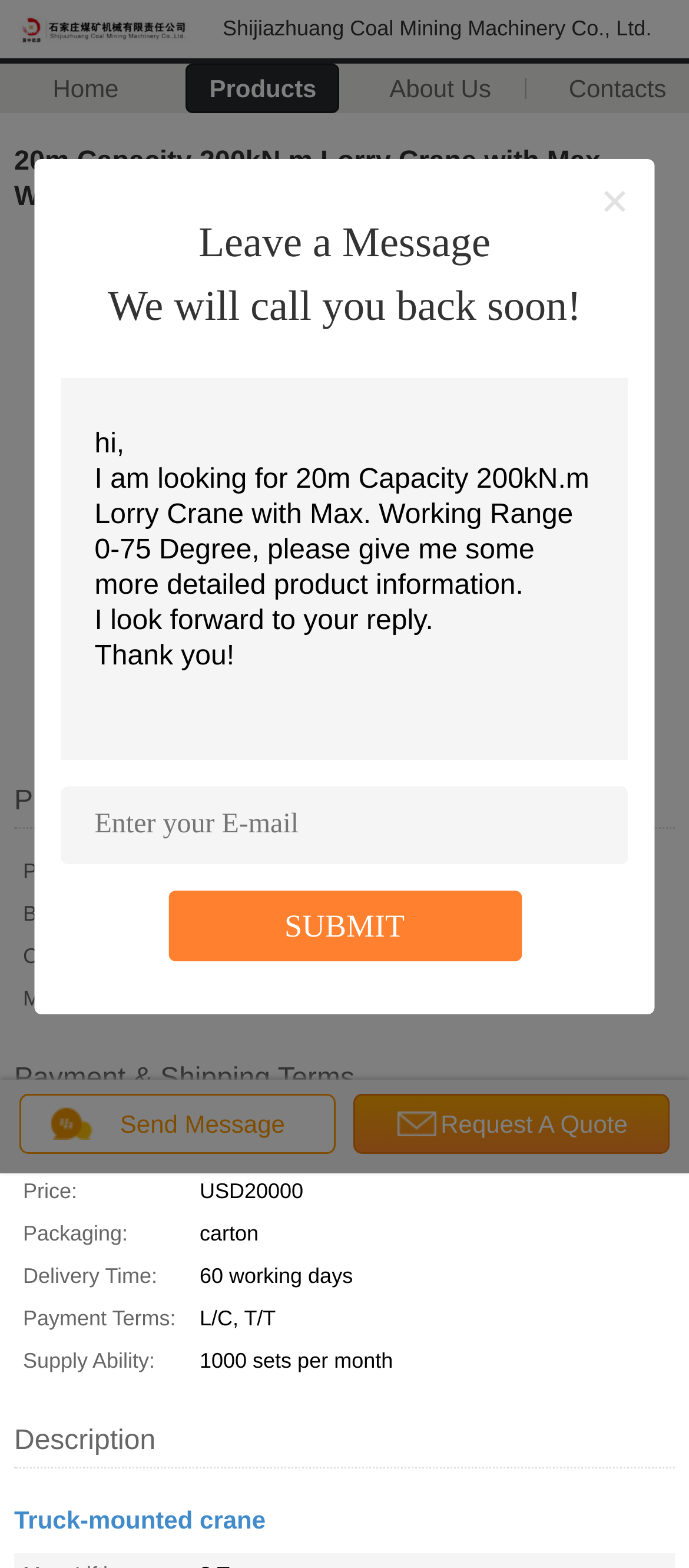Find the main header of the webpage and produce its text content.

20m Capacity 200kN.m Lorry Crane with Max. Working Range 0-75 Degree